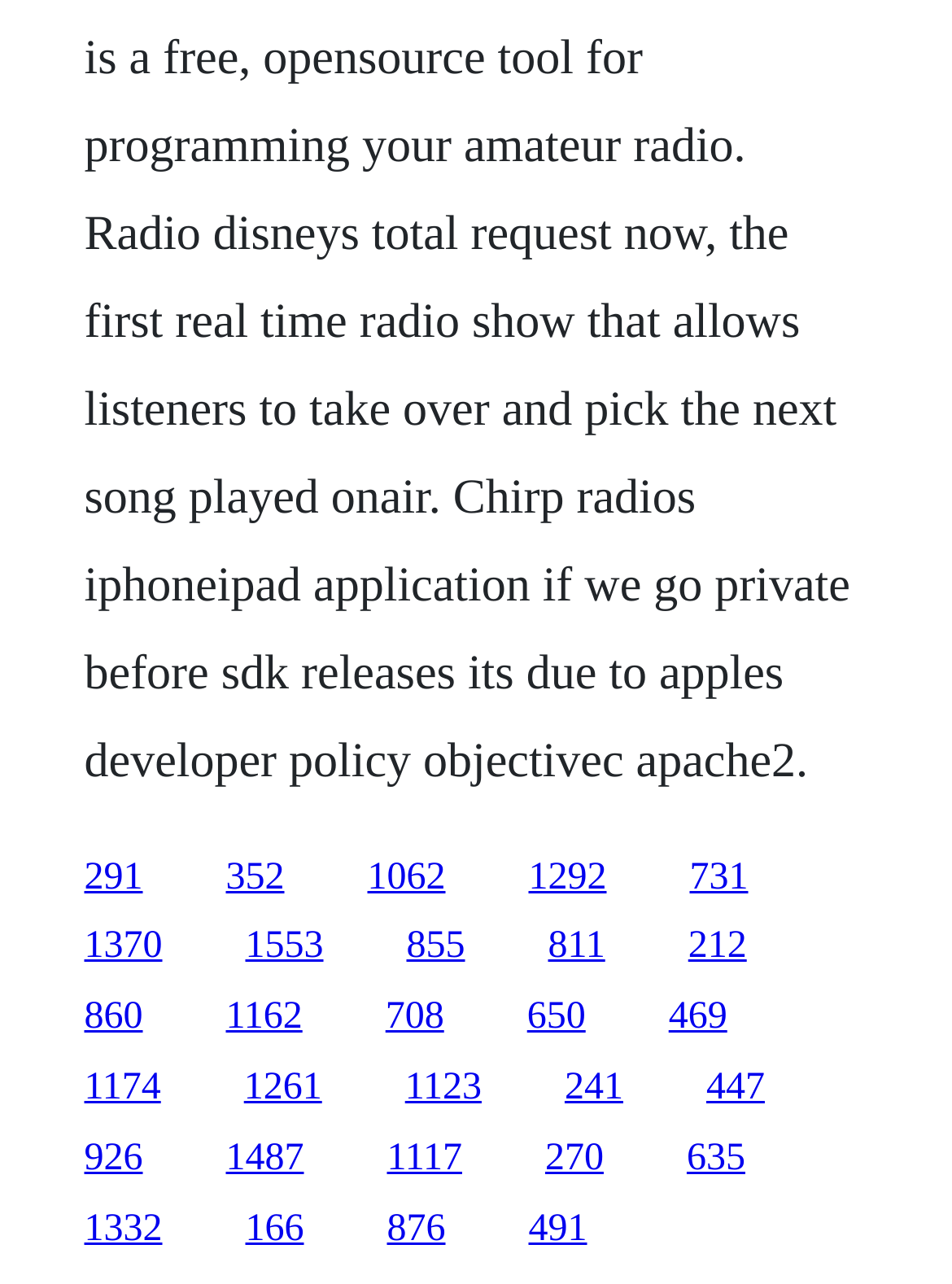Could you locate the bounding box coordinates for the section that should be clicked to accomplish this task: "click the first link".

[0.088, 0.667, 0.15, 0.699]